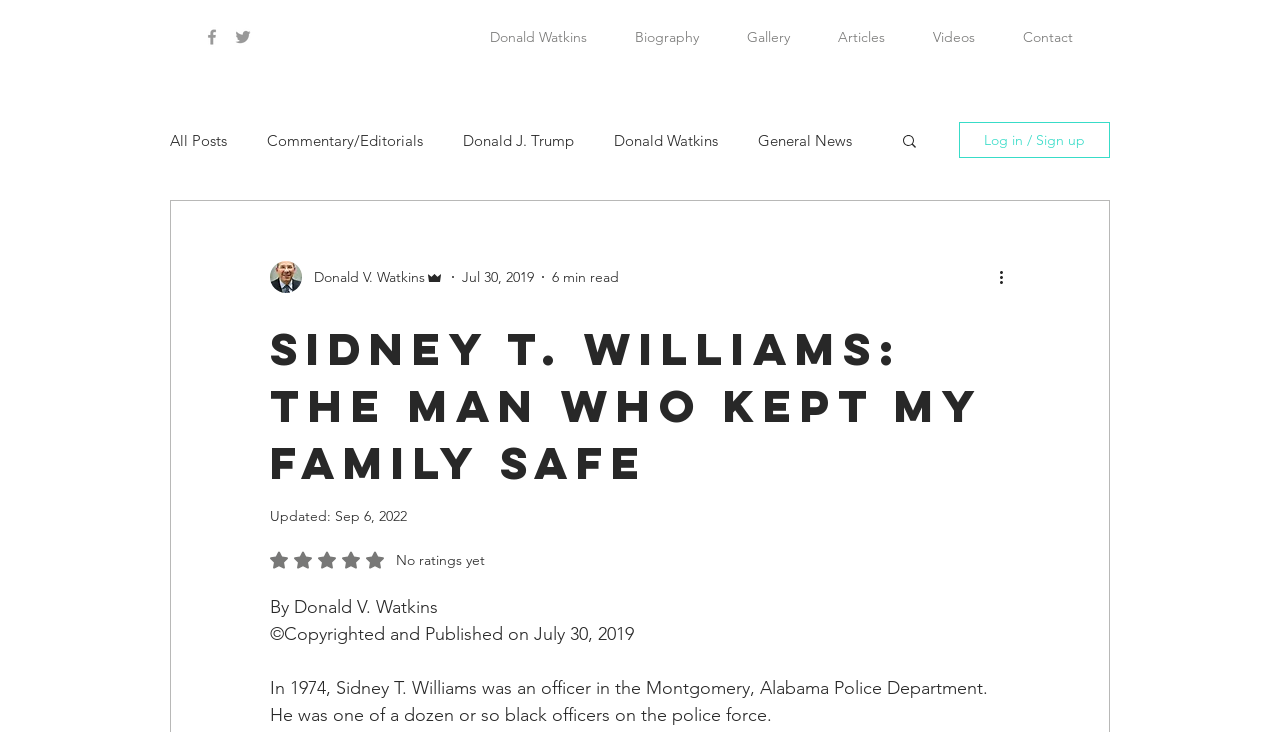Pinpoint the bounding box coordinates of the element you need to click to execute the following instruction: "Go to the biography page". The bounding box should be represented by four float numbers between 0 and 1, in the format [left, top, right, bottom].

[0.477, 0.016, 0.565, 0.085]